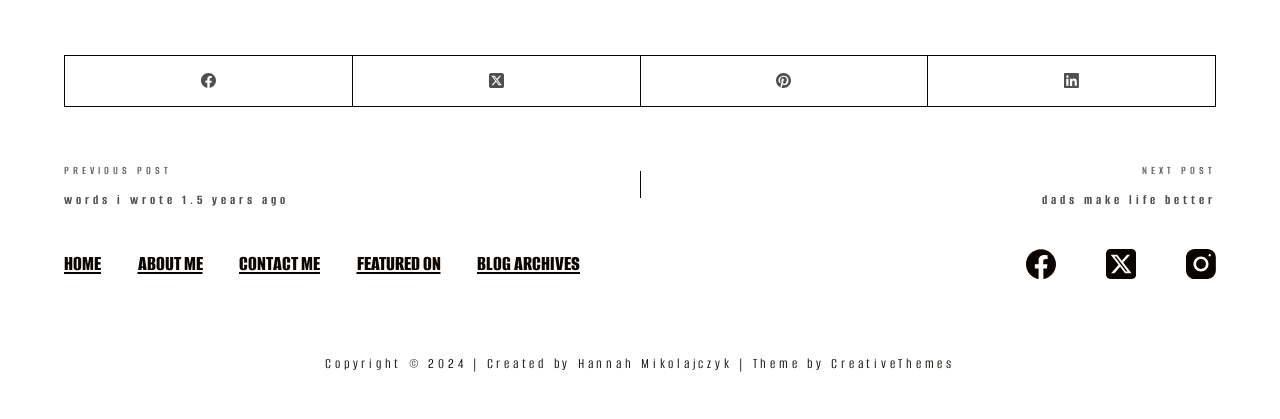From the webpage screenshot, predict the bounding box of the UI element that matches this description: "aria-label="LinkedIn"".

[0.725, 0.134, 0.95, 0.255]